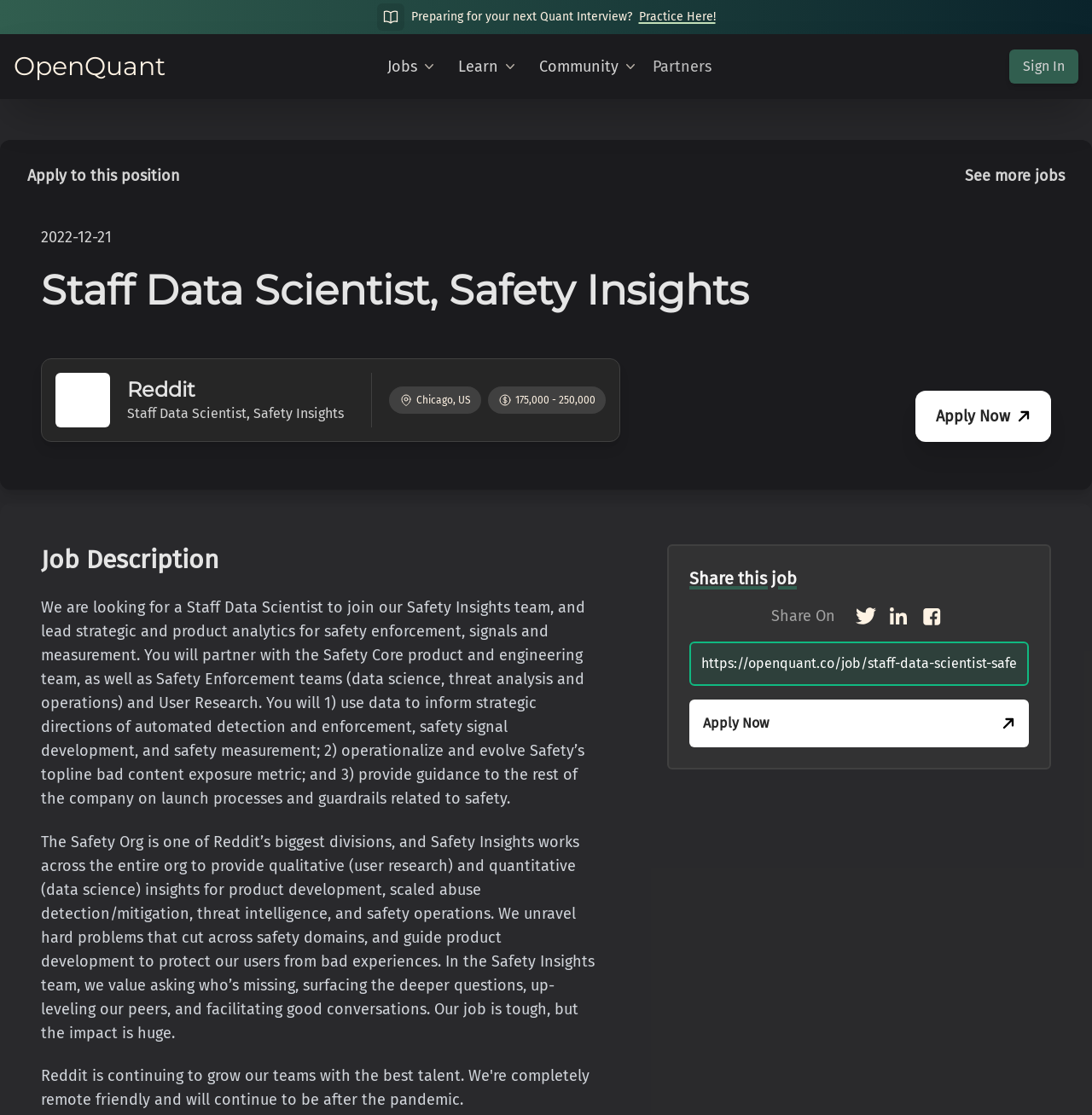Predict the bounding box coordinates for the UI element described as: "Learn". The coordinates should be four float numbers between 0 and 1, presented as [left, top, right, bottom].

[0.413, 0.043, 0.481, 0.077]